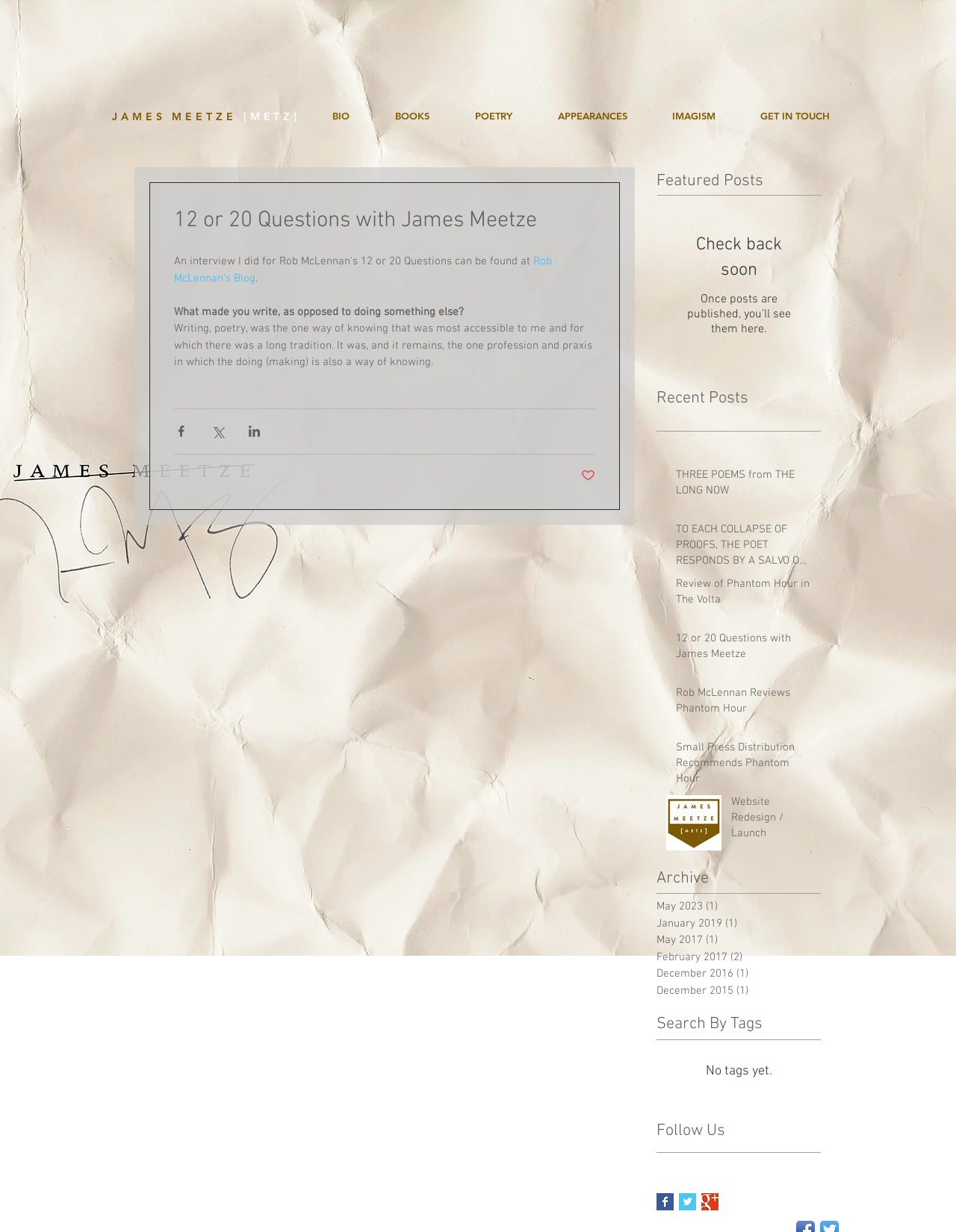How many social media platforms are available to follow?
Using the image, respond with a single word or phrase.

3